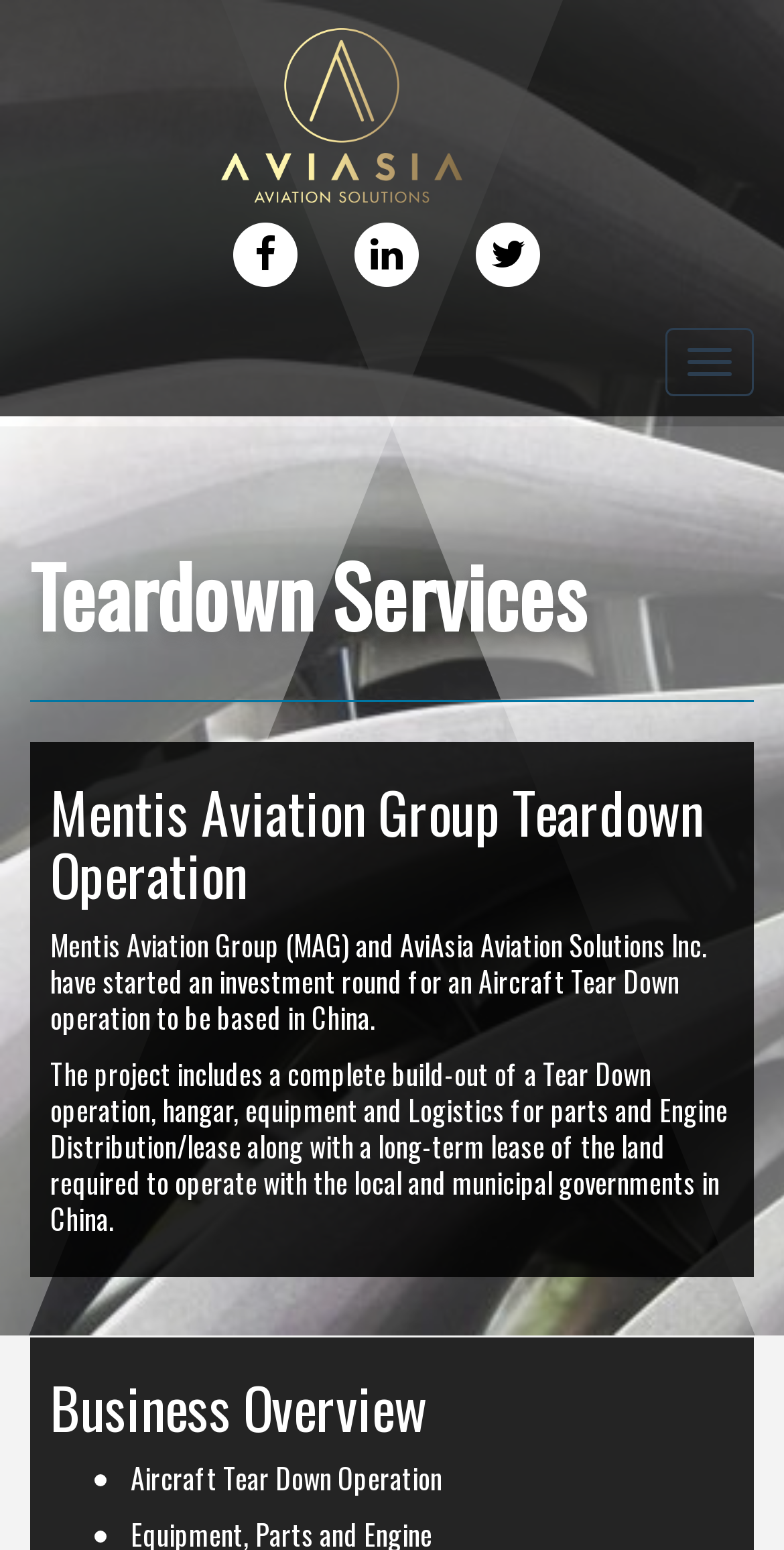Use a single word or phrase to answer the question:
What is the name of the company mentioned?

Mentis Aviation Group